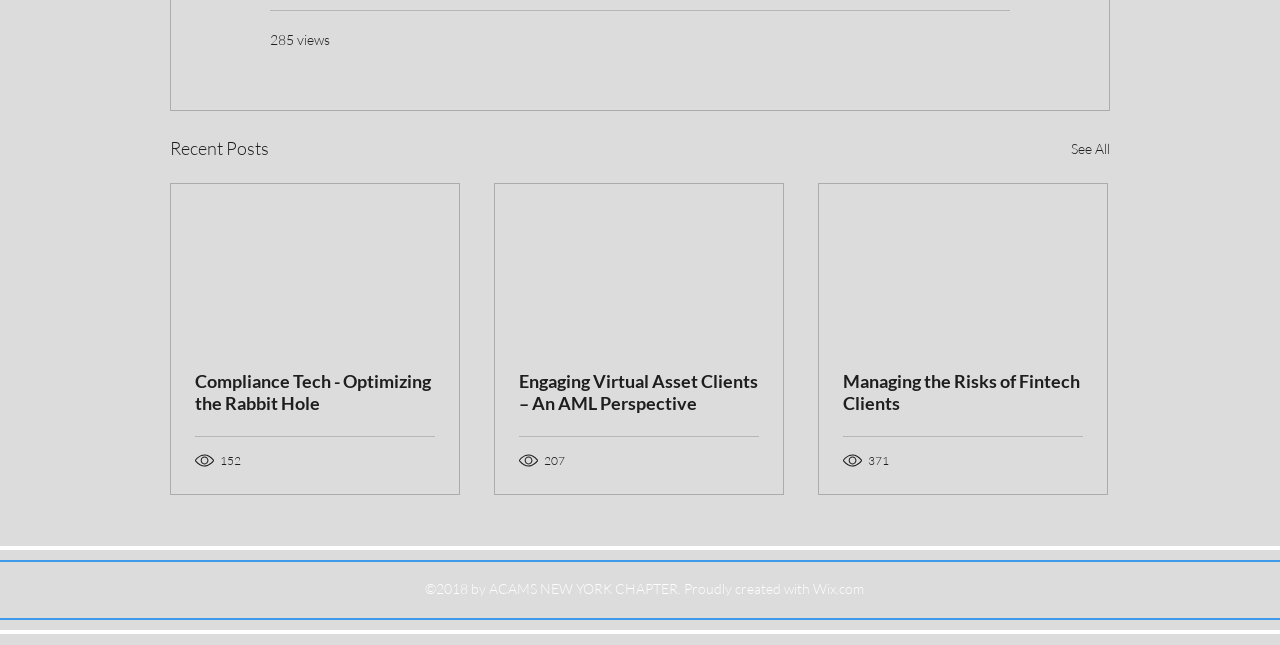Show the bounding box coordinates for the element that needs to be clicked to execute the following instruction: "Read the article about Compliance Tech". Provide the coordinates in the form of four float numbers between 0 and 1, i.e., [left, top, right, bottom].

[0.152, 0.573, 0.34, 0.641]